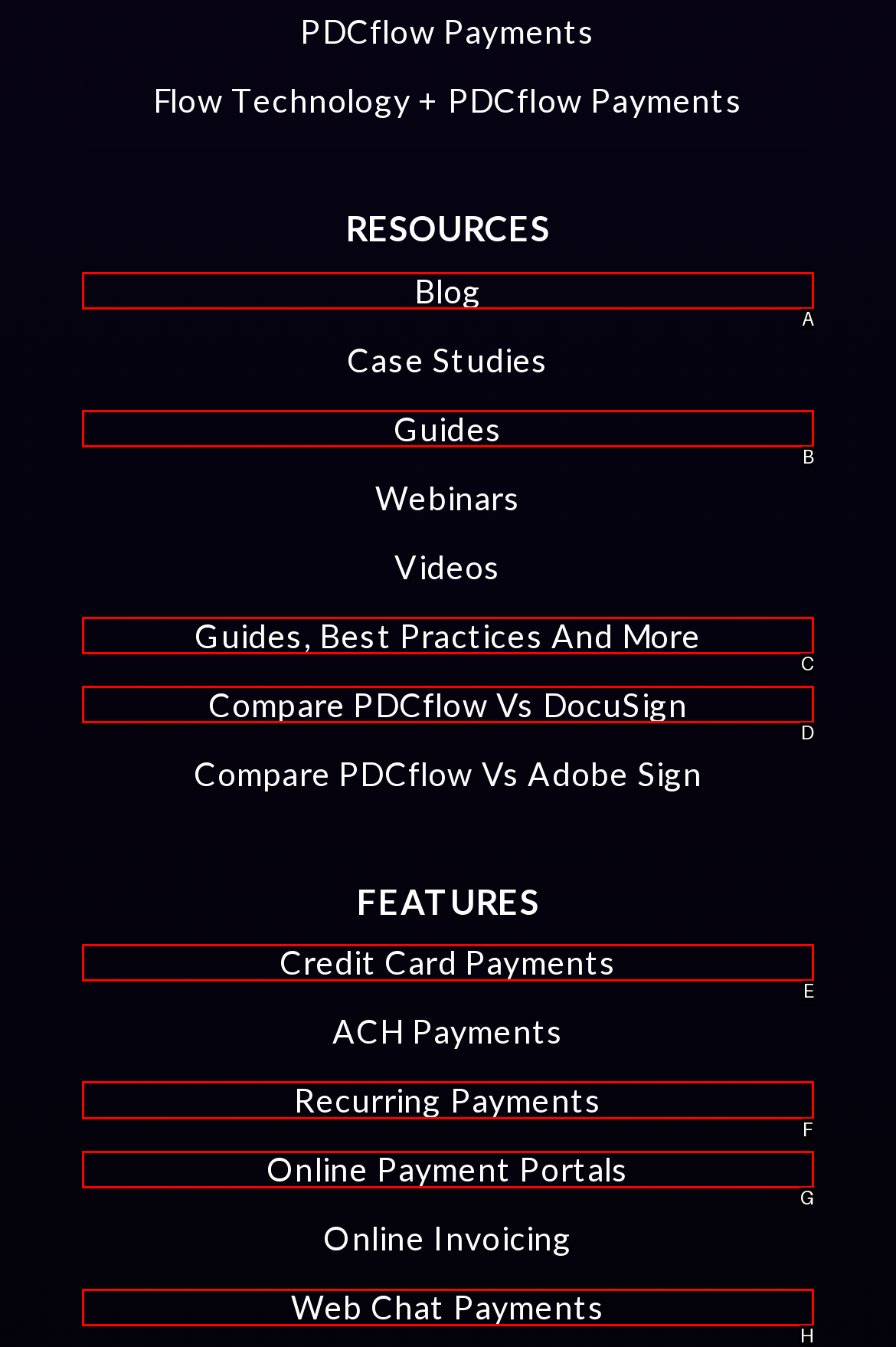Determine the HTML element to click for the instruction: learn about recurring payments.
Answer with the letter corresponding to the correct choice from the provided options.

F